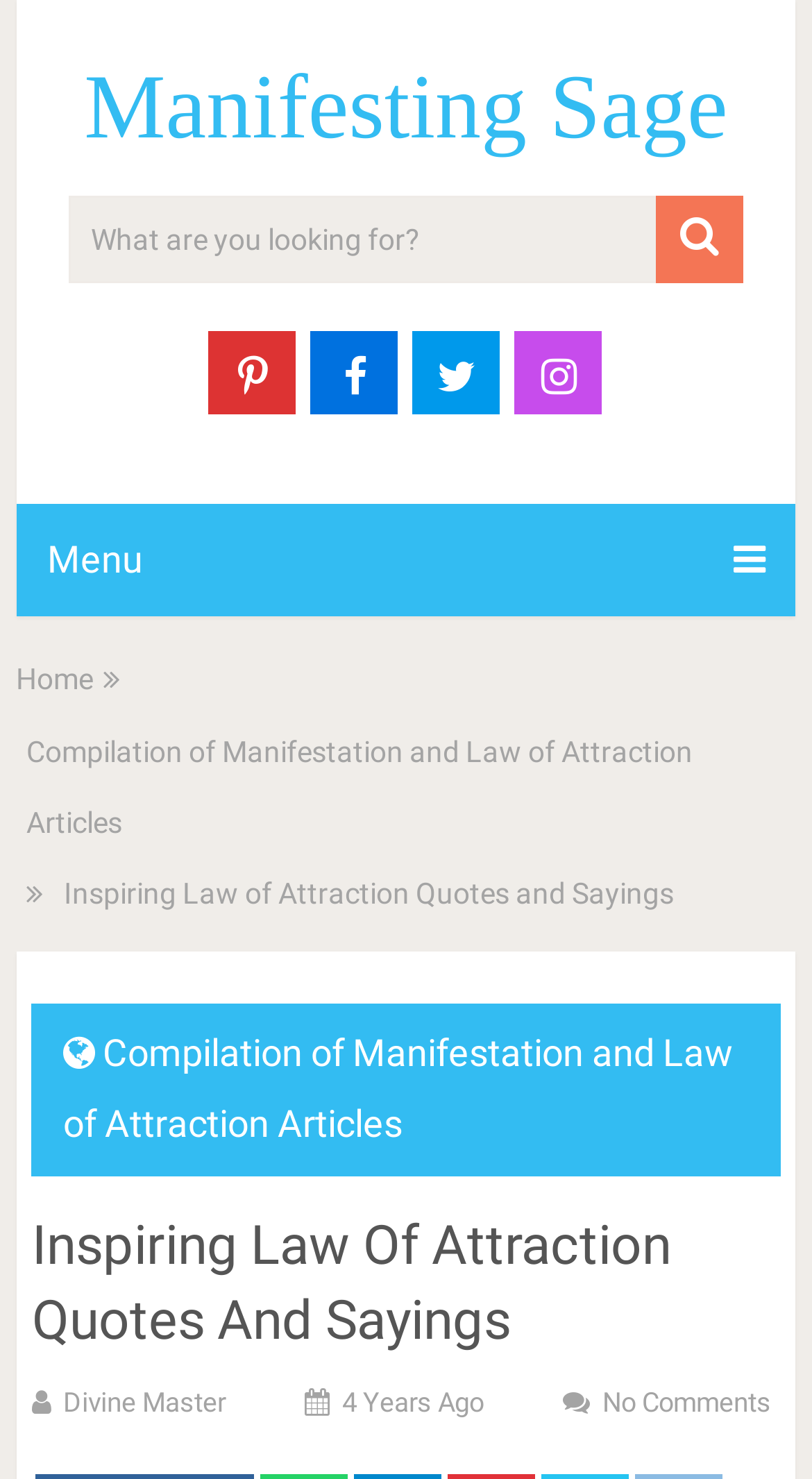What is the website's name?
Refer to the image and provide a thorough answer to the question.

The website's name is 'Manifesting Sage' which is indicated by the heading element at the top of the webpage with the bounding box coordinates [0.02, 0.042, 0.98, 0.104] and also a link with the same text.